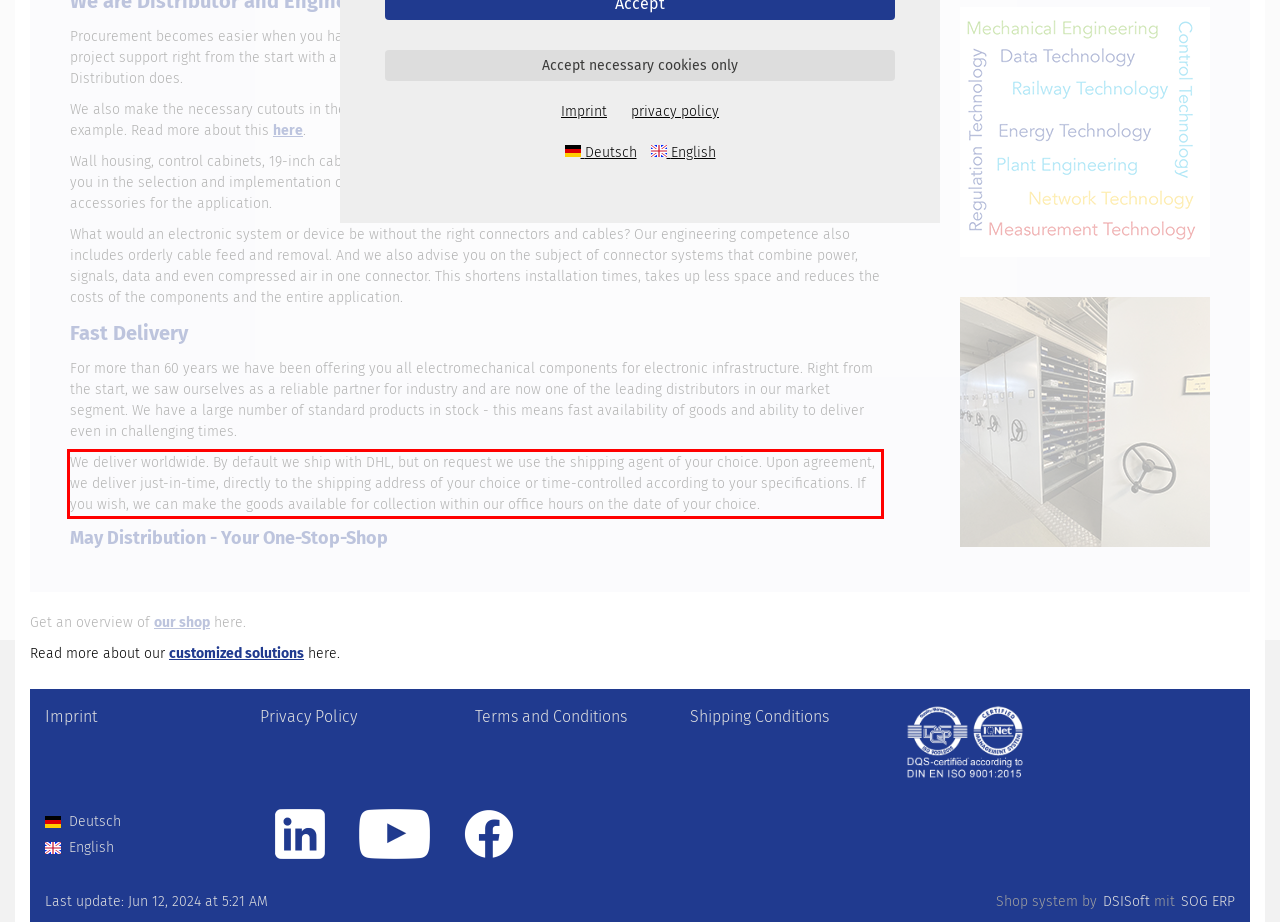Please perform OCR on the text within the red rectangle in the webpage screenshot and return the text content.

We deliver worldwide. By default we ship with DHL, but on request we use the shipping agent of your choice. Upon agreement, we deliver just-in-time, directly to the shipping address of your choice or time-controlled according to your specifications. If you wish, we can make the goods available for collection within our office hours on the date of your choice.